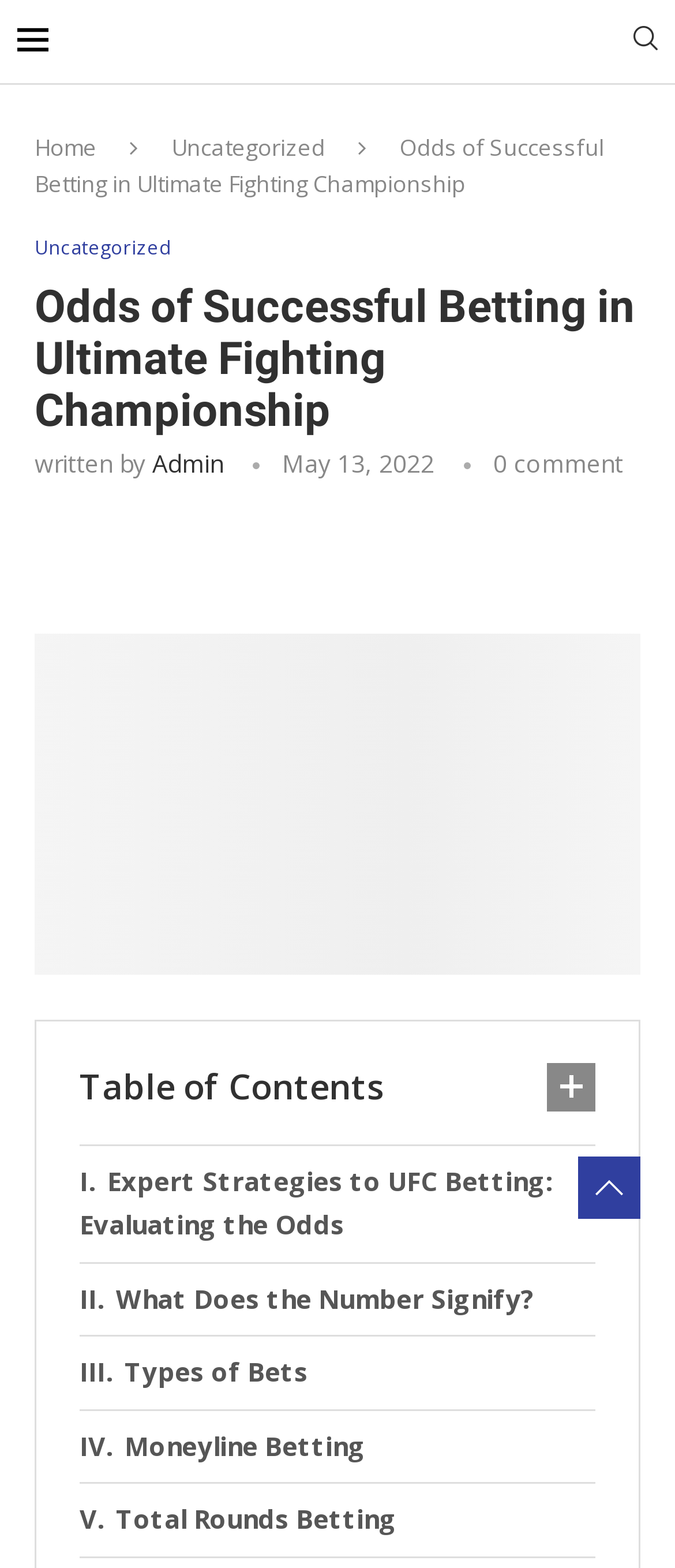Identify the bounding box coordinates for the element that needs to be clicked to fulfill this instruction: "View Table of Contents". Provide the coordinates in the format of four float numbers between 0 and 1: [left, top, right, bottom].

[0.118, 0.678, 0.569, 0.708]